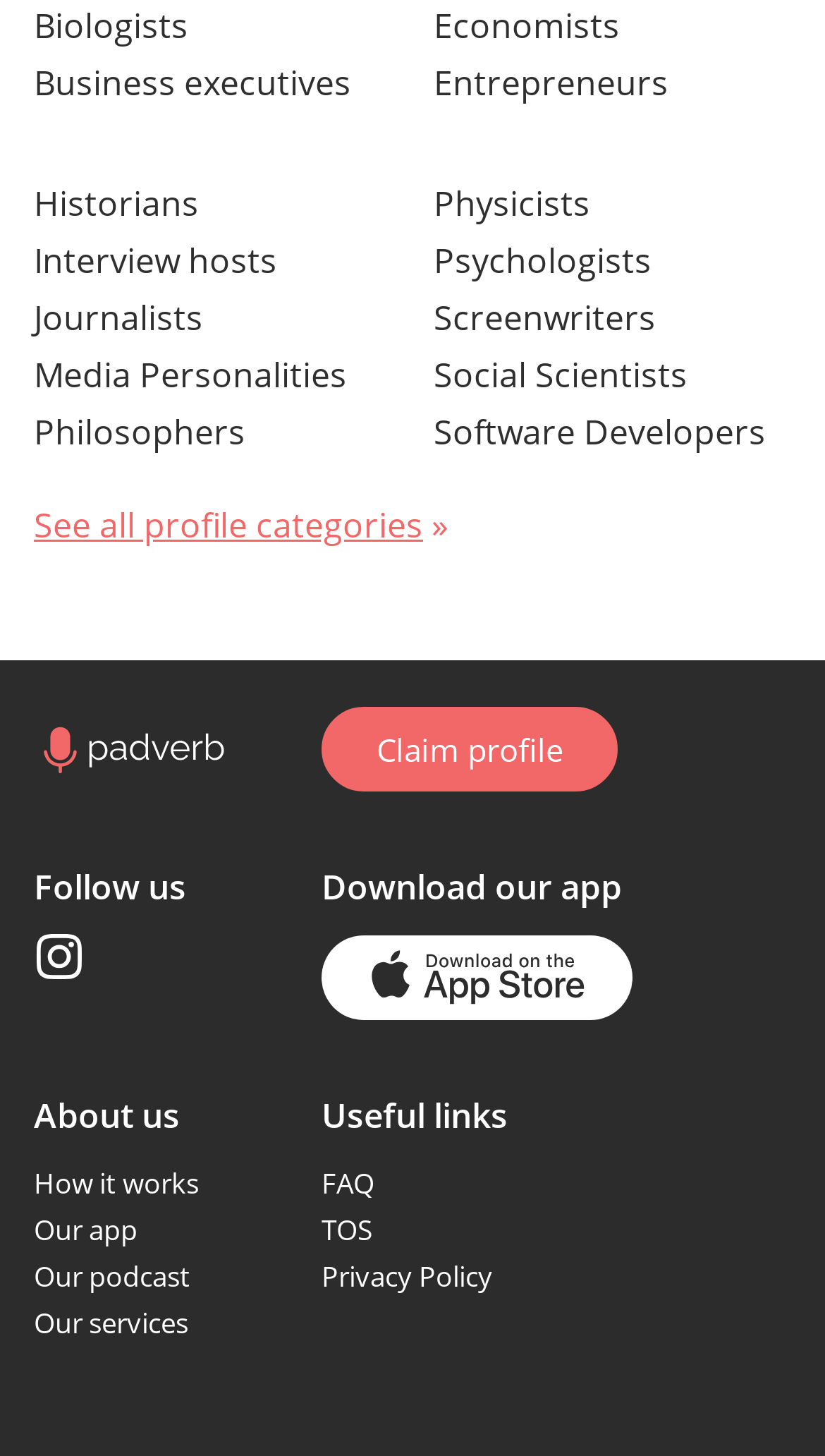What is the last link in the 'Useful links' section?
Using the picture, provide a one-word or short phrase answer.

Privacy Policy